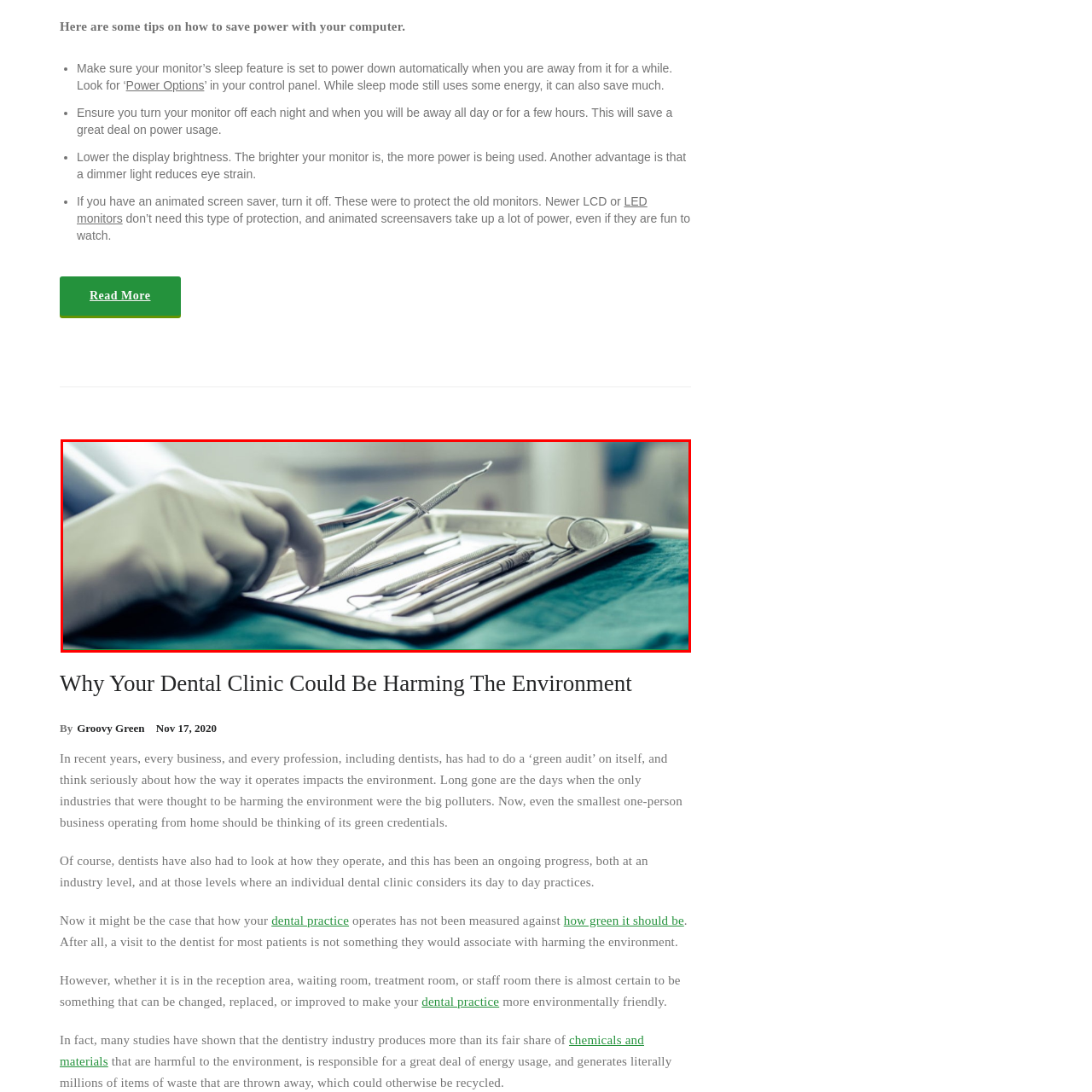Explain in detail what is depicted in the image within the red-bordered box.

The image depicts a hand, gloved in white, carefully selecting dental instruments from a stainless steel tray. The tray is organized with various tools essential for dental procedures, including mirrors and explorers, representing the meticulous nature of dental practice. The background features a soft-focus environment typical of a dental clinic, contributing to a clinical yet serene atmosphere. This visual emphasizes the importance of proper instrumentation and hygiene in dental practices, aligning with the broader context of how dental clinics can adopt environmentally friendly practices while maintaining high standards of patient care.